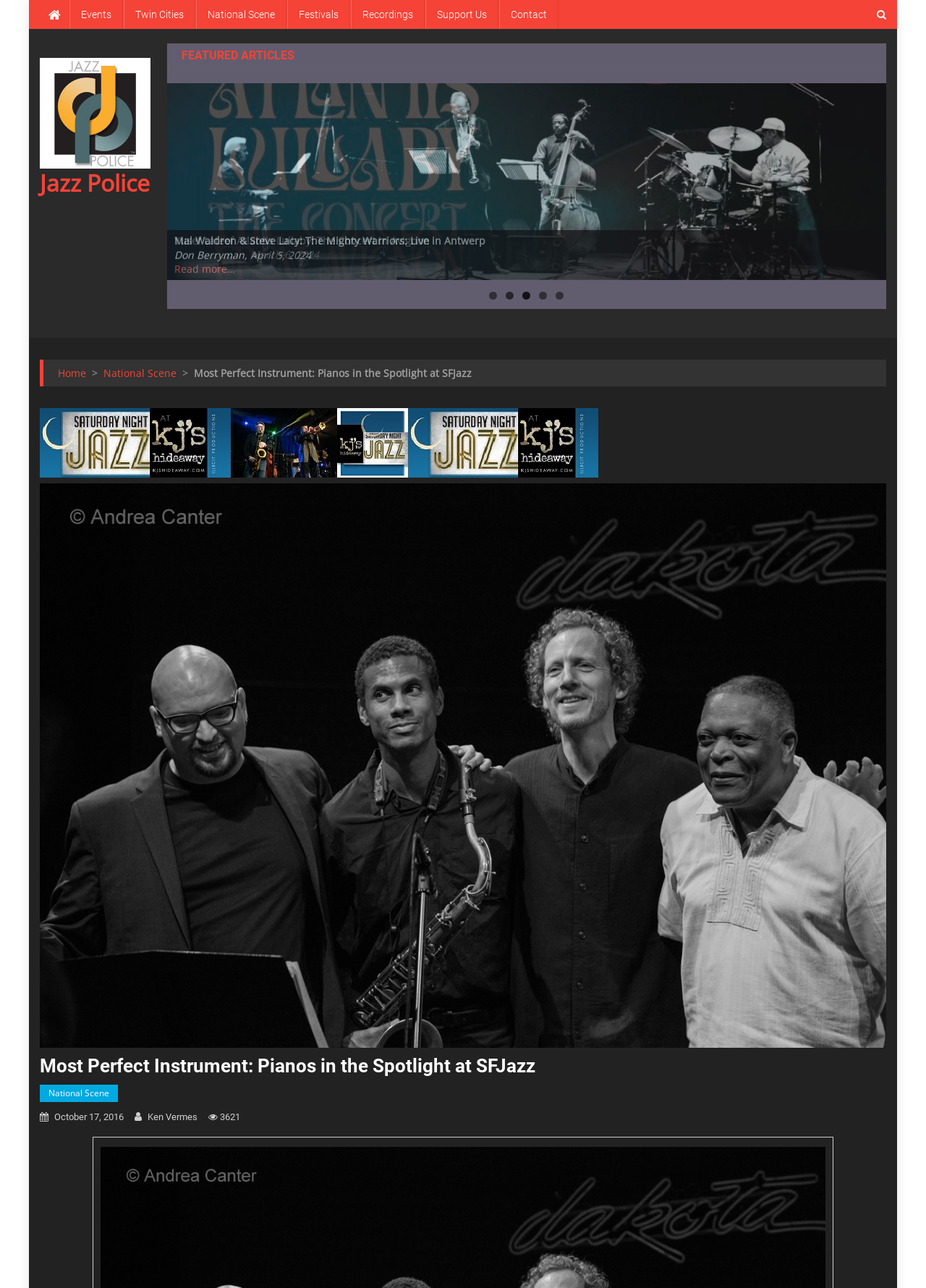Locate the bounding box coordinates of the area where you should click to accomplish the instruction: "Go to the 'National Scene' page".

[0.134, 0.0, 0.211, 0.022]